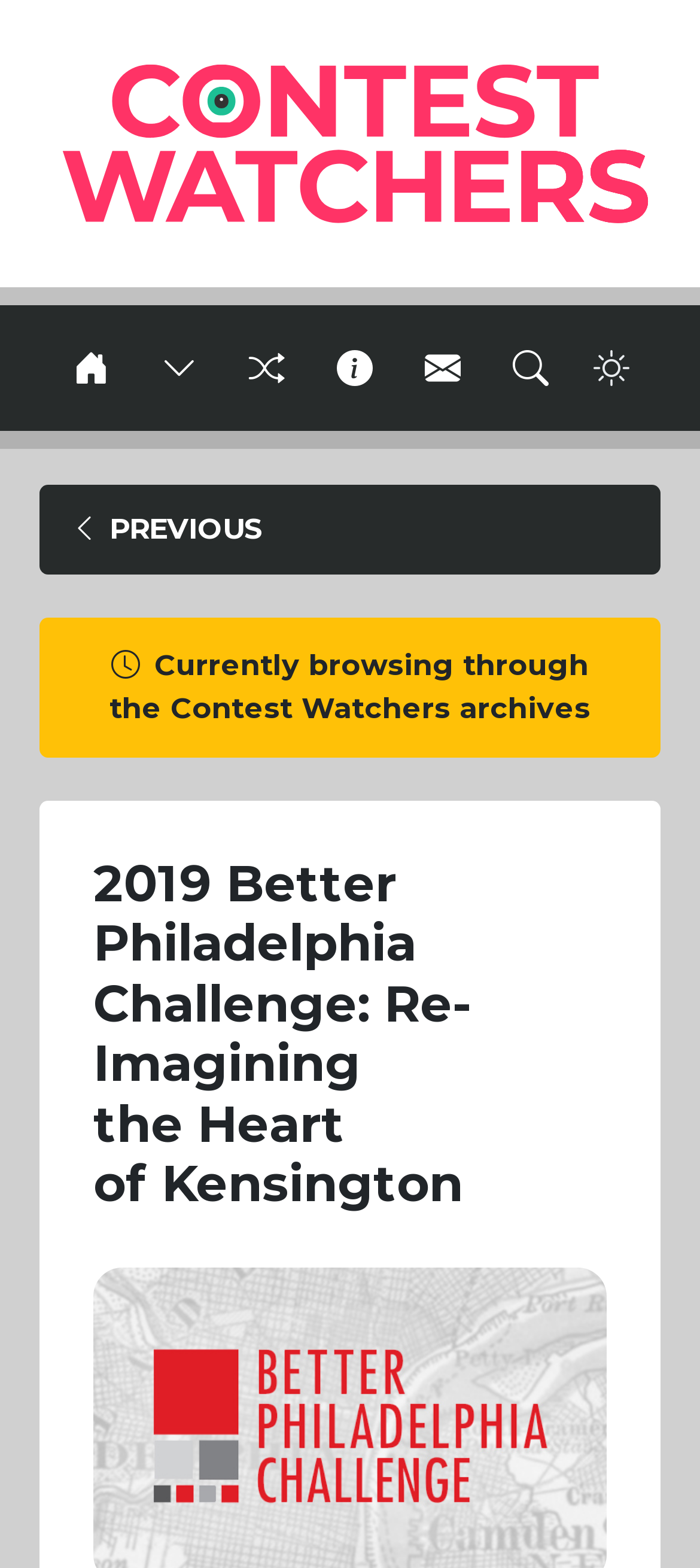Provide a one-word or one-phrase answer to the question:
How many separators are there on the webpage?

4